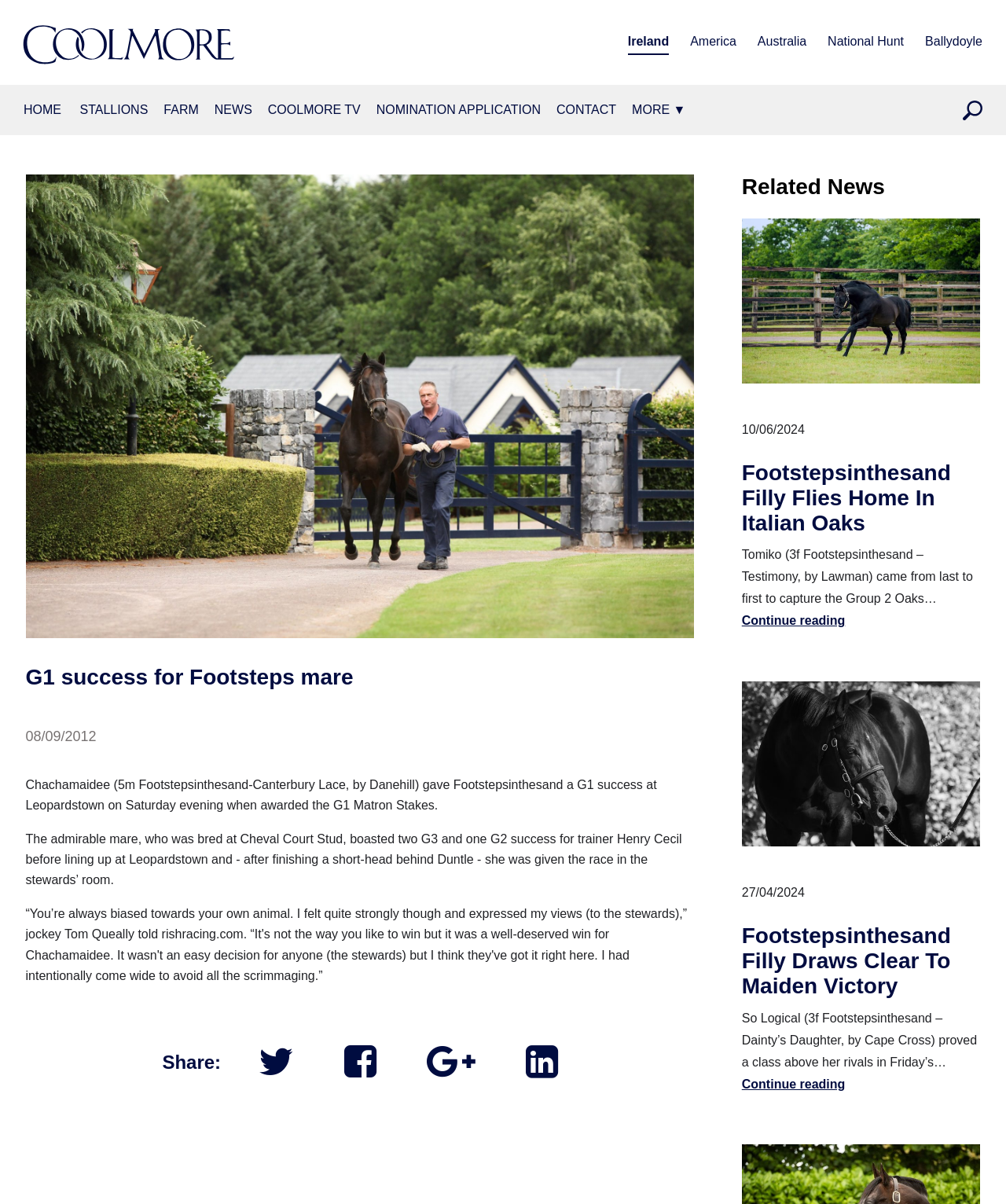What is the name of the stud where the mare was bred?
Give a single word or phrase as your answer by examining the image.

Cheval Court Stud